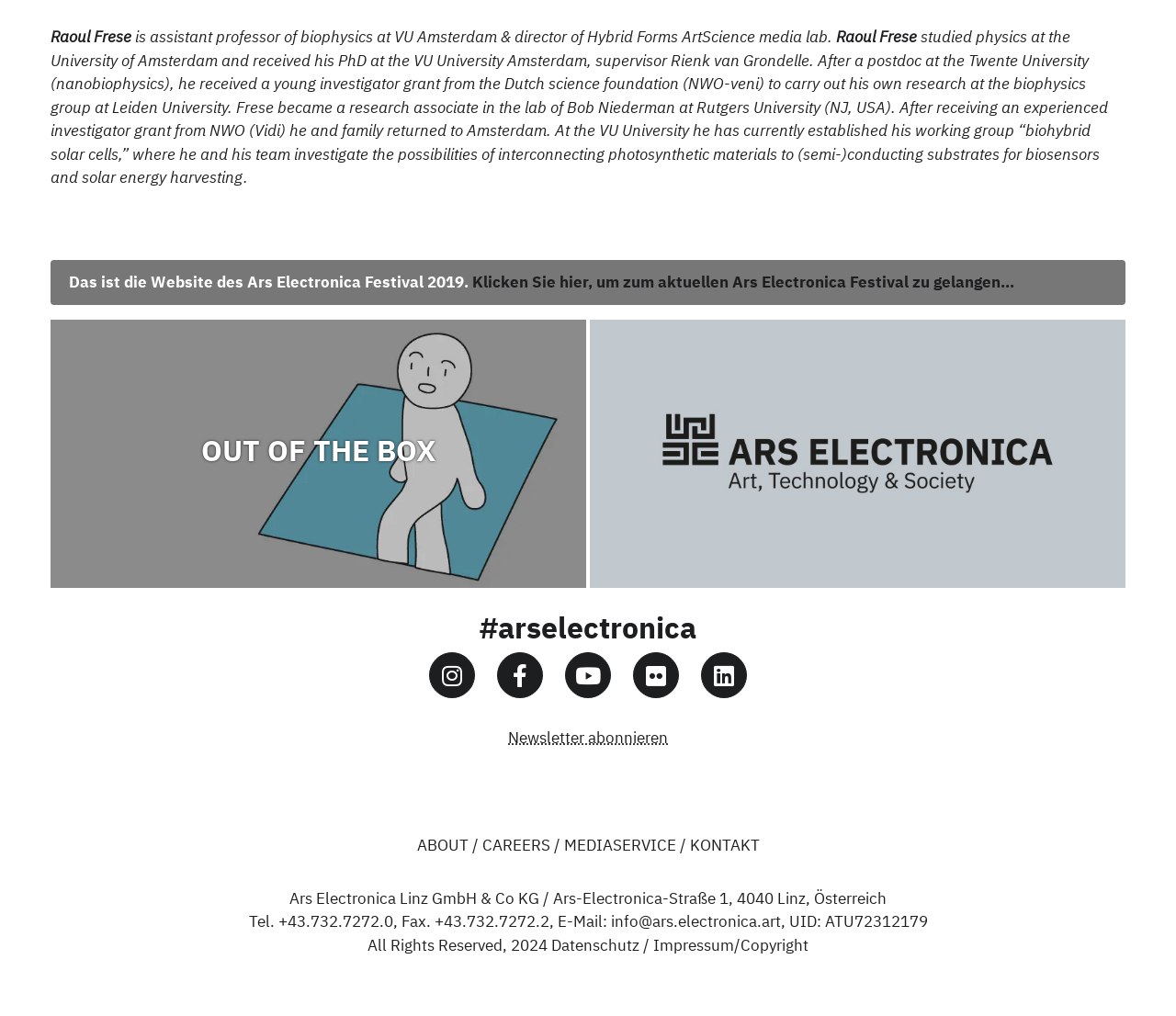Pinpoint the bounding box coordinates of the clickable area necessary to execute the following instruction: "Click on the Ars Electronica link". The coordinates should be given as four float numbers between 0 and 1, namely [left, top, right, bottom].

[0.502, 0.435, 0.957, 0.455]